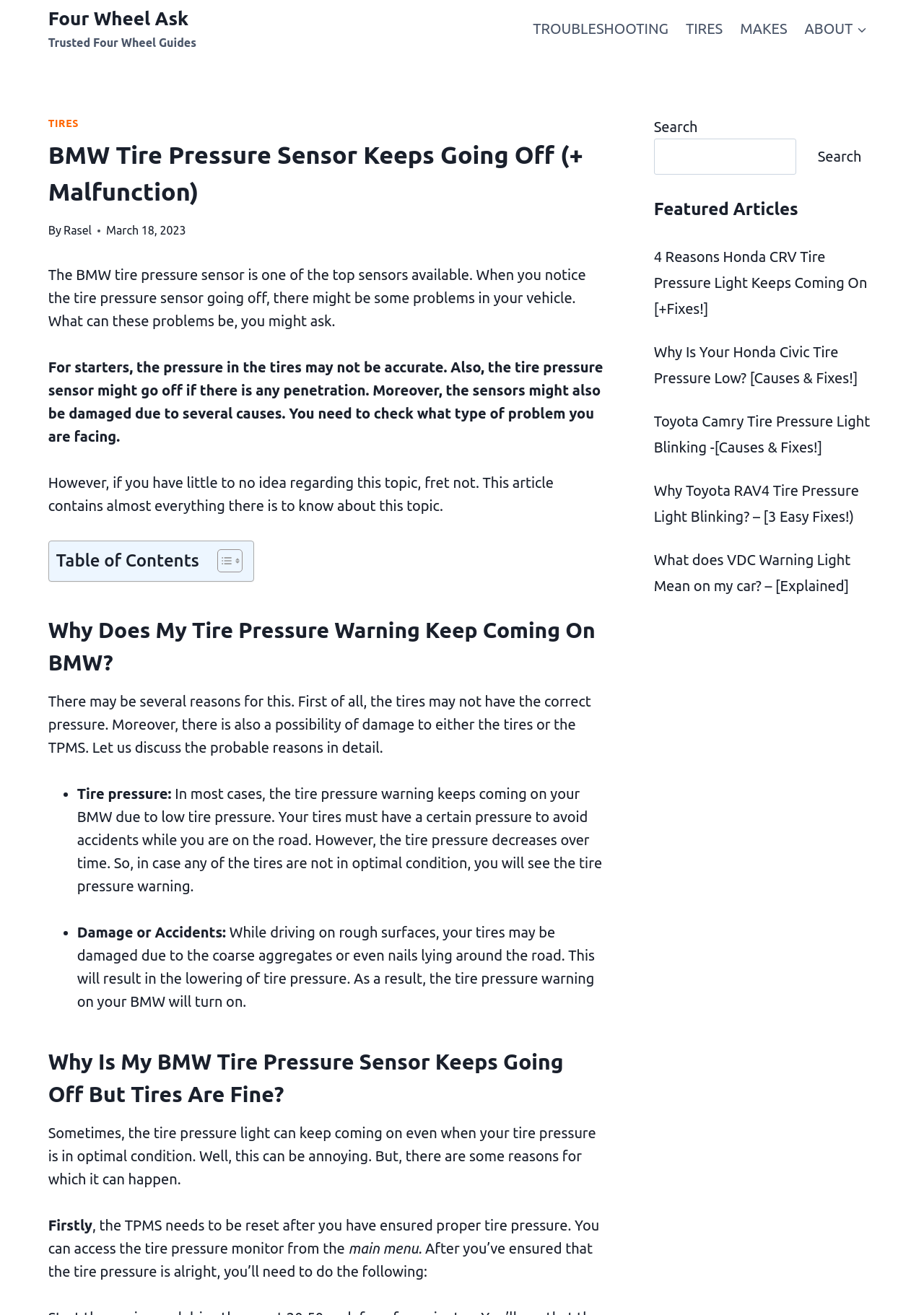Create an in-depth description of the webpage, covering main sections.

This webpage is about troubleshooting BMW tire pressure sensor issues. At the top, there is a navigation bar with links to "TROUBLESHOOTING", "TIRES", "MAKES", and "ABOUT" sections. Below the navigation bar, there is a header section with a link to "Four Wheel Ask" and a static text "Trusted Four Wheel Guides".

The main content of the webpage is divided into several sections. The first section has a heading "BMW Tire Pressure Sensor Keeps Going Off (+ Malfunction)" and provides an introduction to the topic. The text explains that the BMW tire pressure sensor may give warnings even when the tires are filled, and that there are potential reasons for this issue.

The next section has a heading "Why Does My Tire Pressure Warning Keep Coming On BMW?" and discusses the possible reasons for the tire pressure warning, including low tire pressure and damage to the tires or TPMS. This section also includes a table of contents and a toggle button to expand or collapse the table.

The following sections provide more detailed information on the reasons for the tire pressure warning, including tire pressure, damage or accidents, and other possible causes. There are also headings and subheadings throughout the content to organize the information.

On the right side of the webpage, there is a search bar with a search button and a section titled "Featured Articles" that lists links to related articles, such as troubleshooting guides for Honda CRV, Honda Civic, Toyota Camry, and Toyota RAV4 tire pressure issues.

At the bottom of the webpage, there is a button to scroll to the top of the page.